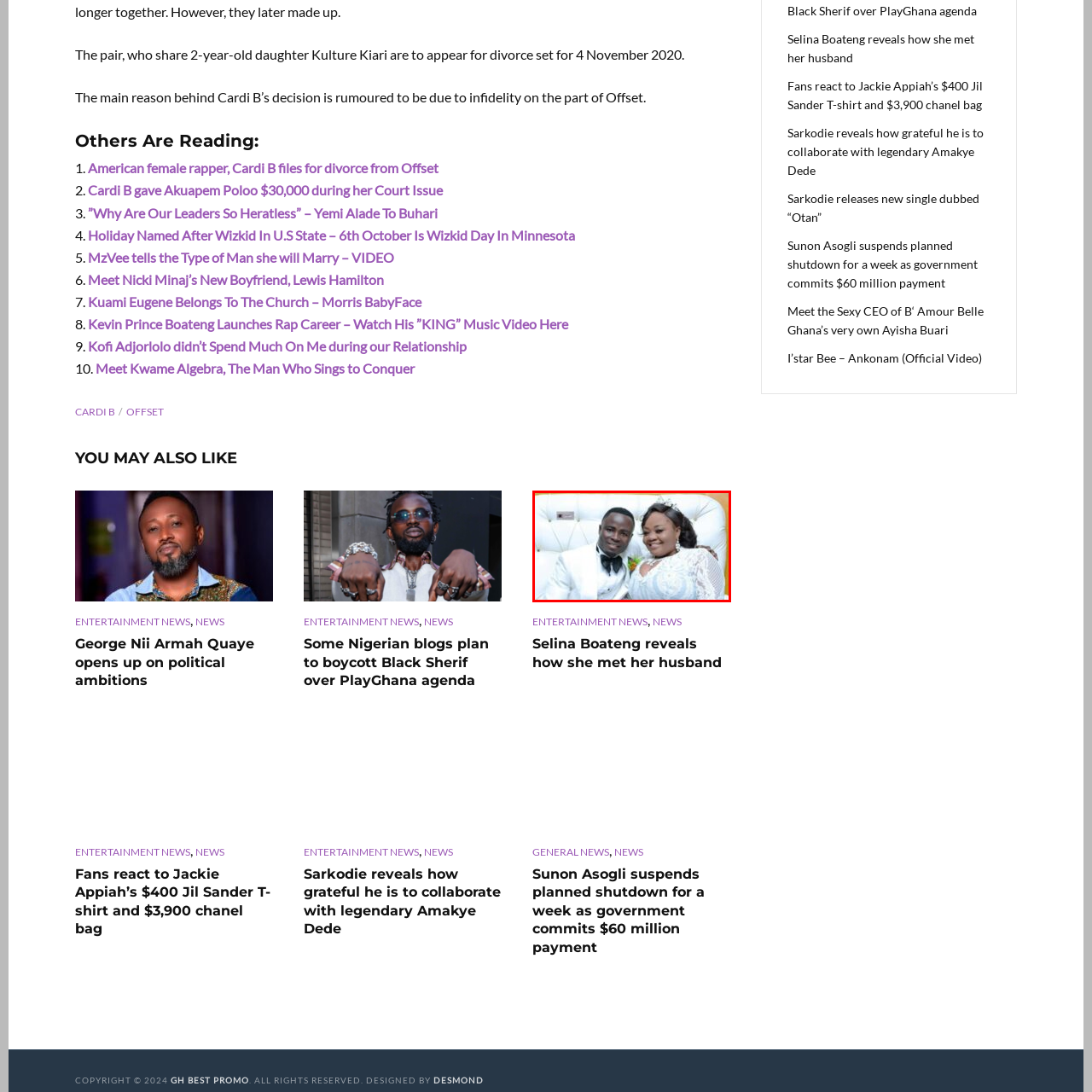What is the woman's gown embellished with?
Look closely at the part of the image outlined in red and give a one-word or short phrase answer.

Intricate details